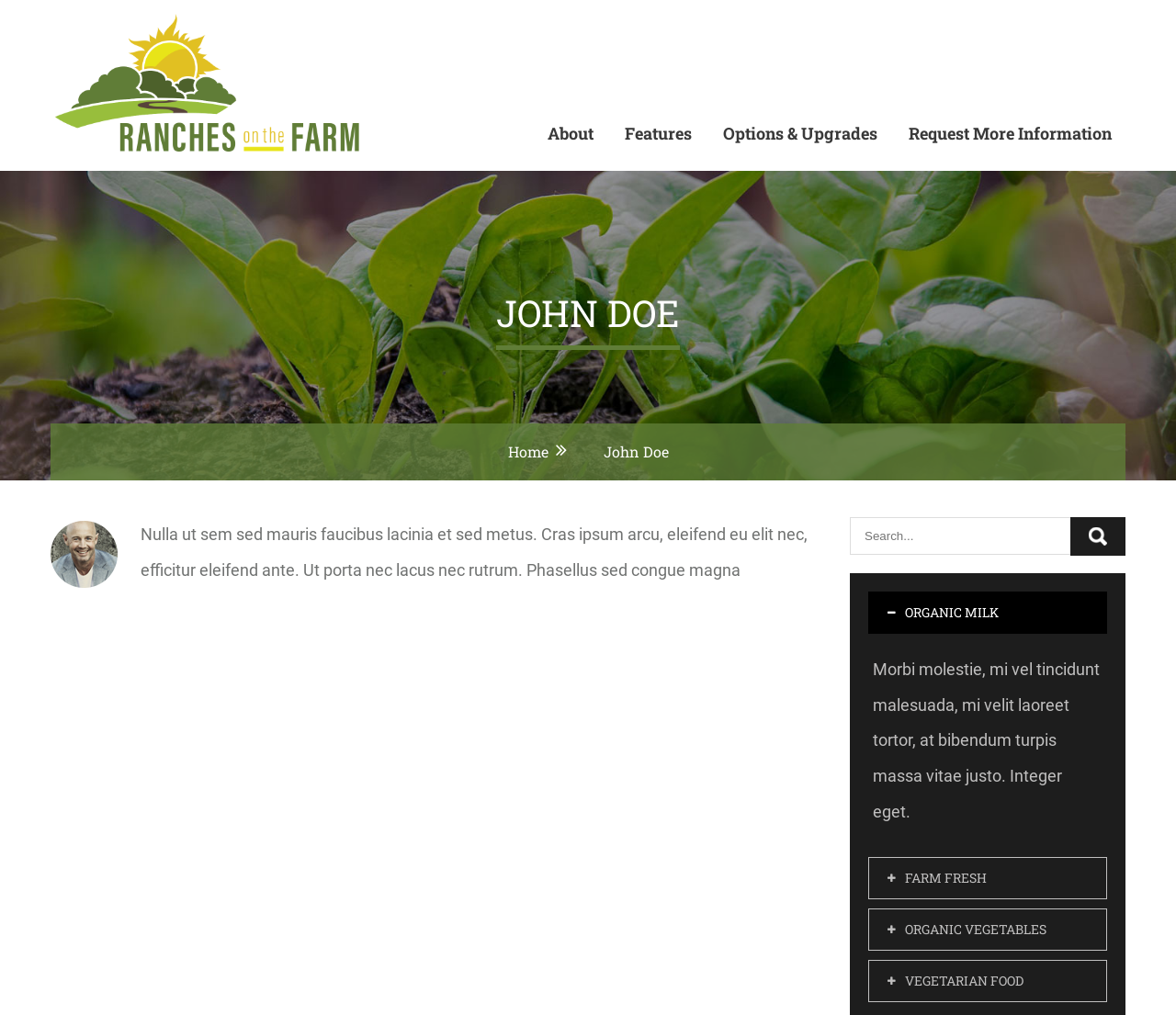Find the bounding box coordinates for the UI element that matches this description: "Options & Upgrades".

[0.603, 0.072, 0.758, 0.165]